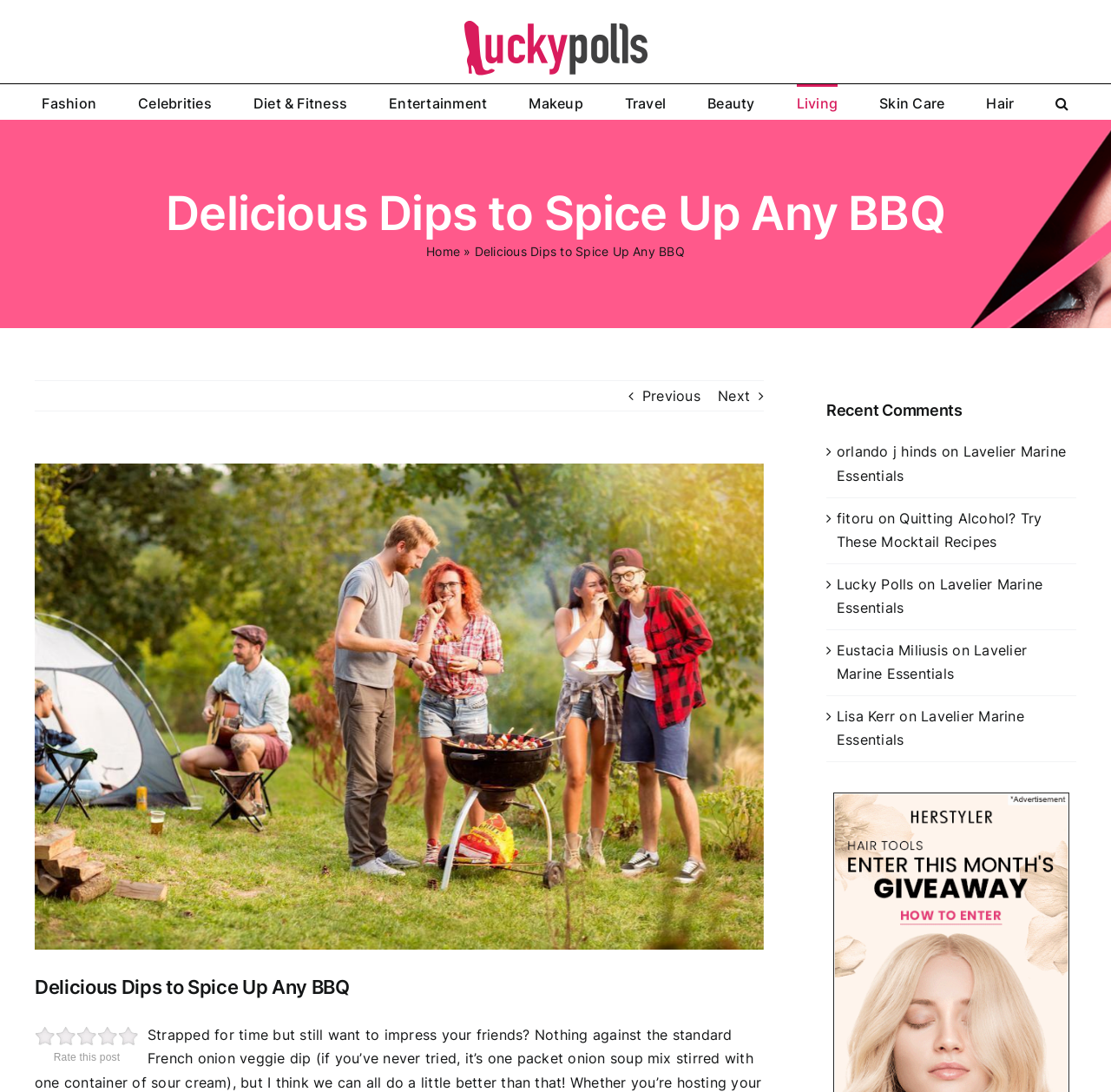Can you find the bounding box coordinates for the element that needs to be clicked to execute this instruction: "Go to the Fashion page"? The coordinates should be given as four float numbers between 0 and 1, i.e., [left, top, right, bottom].

[0.038, 0.077, 0.087, 0.109]